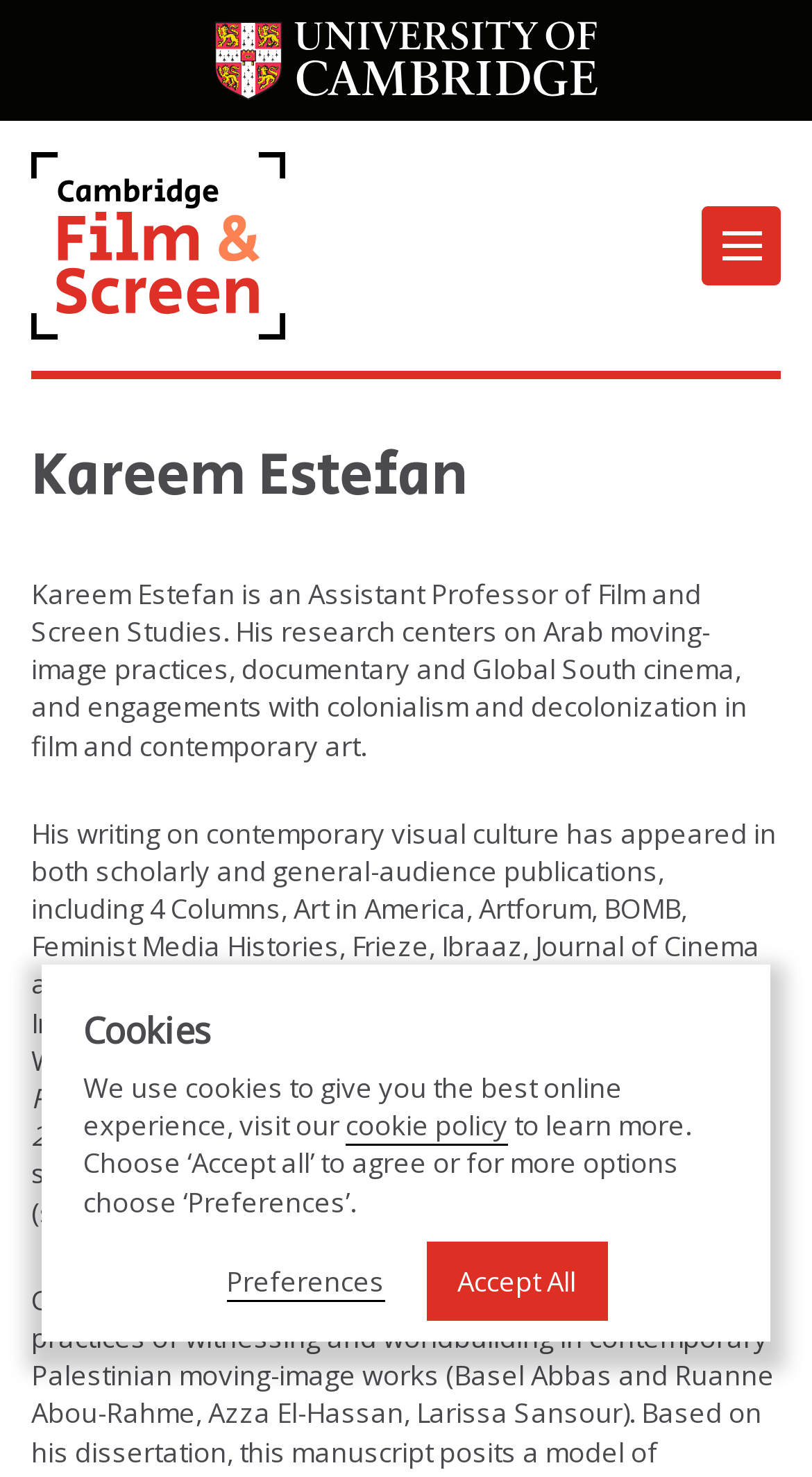What is the title of the anthology edited by Kareem Estefan?
Answer the question with as much detail as you can, using the image as a reference.

The webpage mentions that Kareem Estefan is the co-editor of an anthology titled 'Assuming Boycott: Resistance, Agency, and Cultural Production (OR Books, 2017)', which is described as an anthology of essays by artists, curators, and scholars on artists’ activism, boycott campaigns, (self-)censorship, and transnational solidarity.